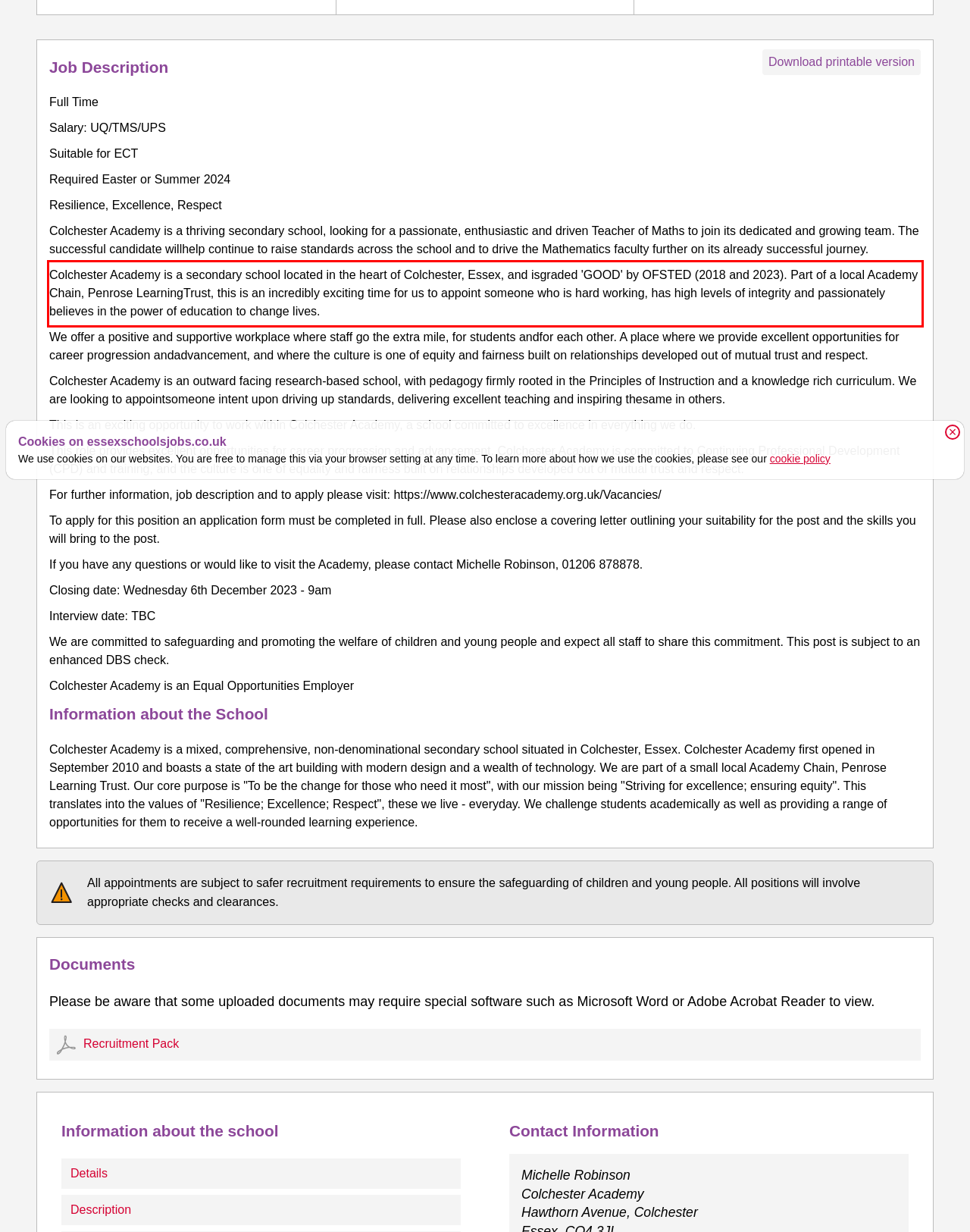Please examine the screenshot of the webpage and read the text present within the red rectangle bounding box.

Colchester Academy is a secondary school located in the heart of Colchester, Essex, and isgraded 'GOOD' by OFSTED (2018 and 2023). Part of a local Academy Chain, Penrose LearningTrust, this is an incredibly exciting time for us to appoint someone who is hard working, has high levels of integrity and passionately believes in the power of education to change lives.